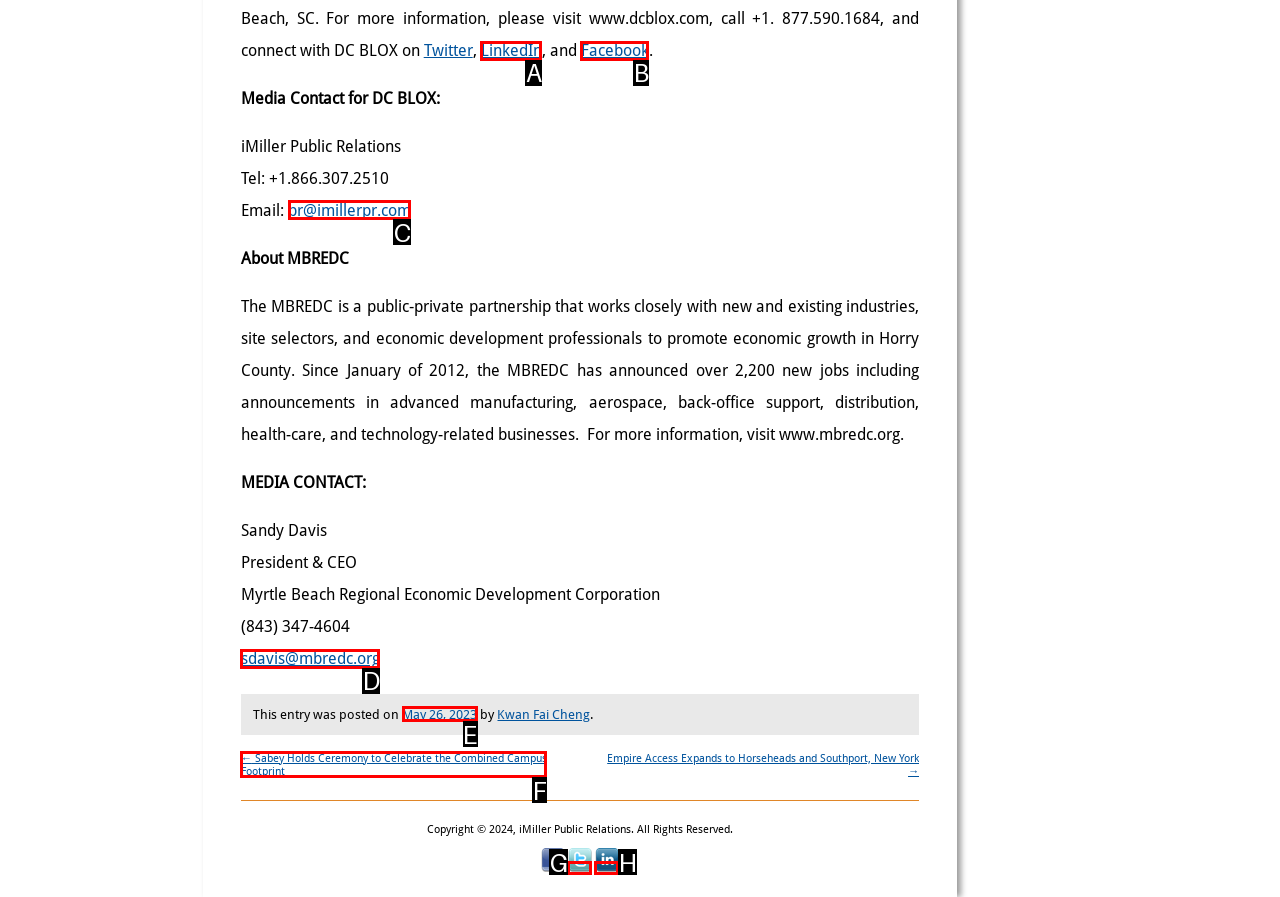Tell me which option I should click to complete the following task: Contact via email
Answer with the option's letter from the given choices directly.

C